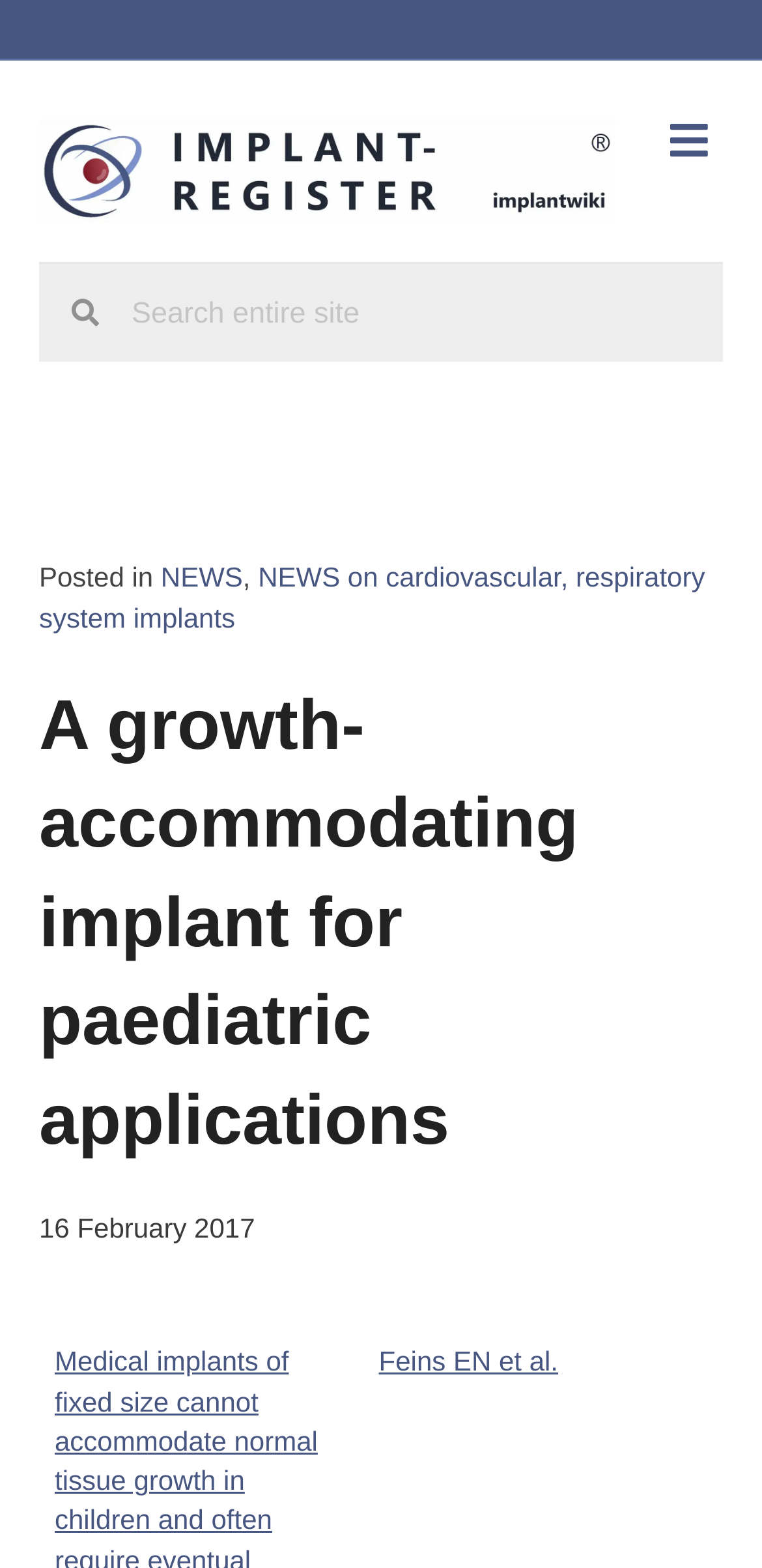What is the topic of the news posted on 16 February 2017?
Provide a well-explained and detailed answer to the question.

The question asks for the topic of the news posted on a specific date. By looking at the static text element '16 February 2017' and the link element 'NEWS on cardiovascular, respiratory system implants' nearby, we can infer that the topic of the news is related to cardiovascular and respiratory system implants.